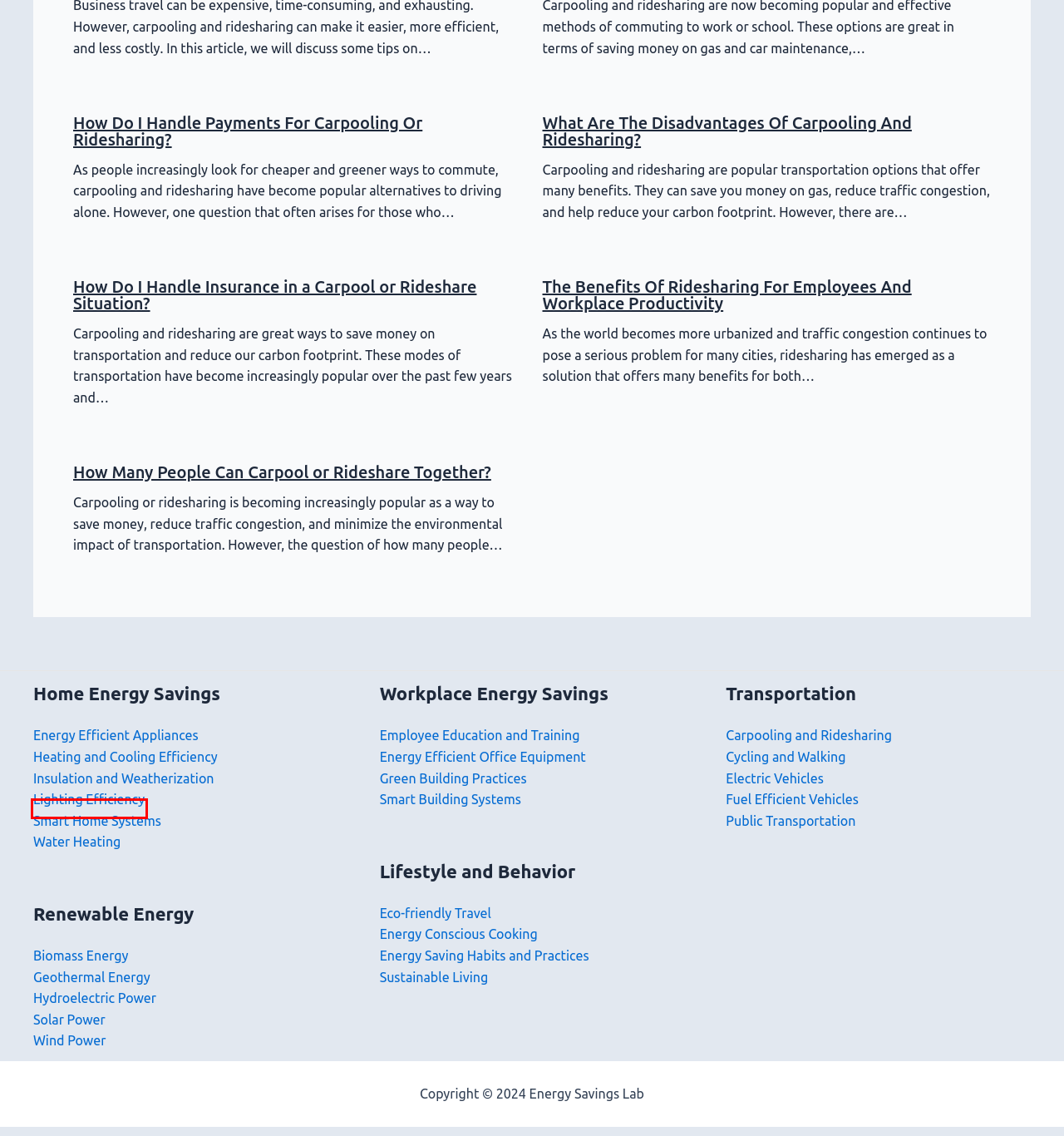Look at the screenshot of a webpage with a red bounding box and select the webpage description that best corresponds to the new page after clicking the element in the red box. Here are the options:
A. The Benefits Of Ridesharing For Employees And Workplace Productivity - Energy Savings Lab
B. Heating and Cooling Efficiency - Energy Savings Lab
C. Smart Home Systems - Energy Savings Lab
D. Solar Power - Energy Savings Lab
E. Energy Efficient Office Equipment - Energy Savings Lab
F. Public Transportation - Energy Savings Lab
G. Lighting Efficiency - Energy Savings Lab
H. Geothermal Energy - Energy Savings Lab

G